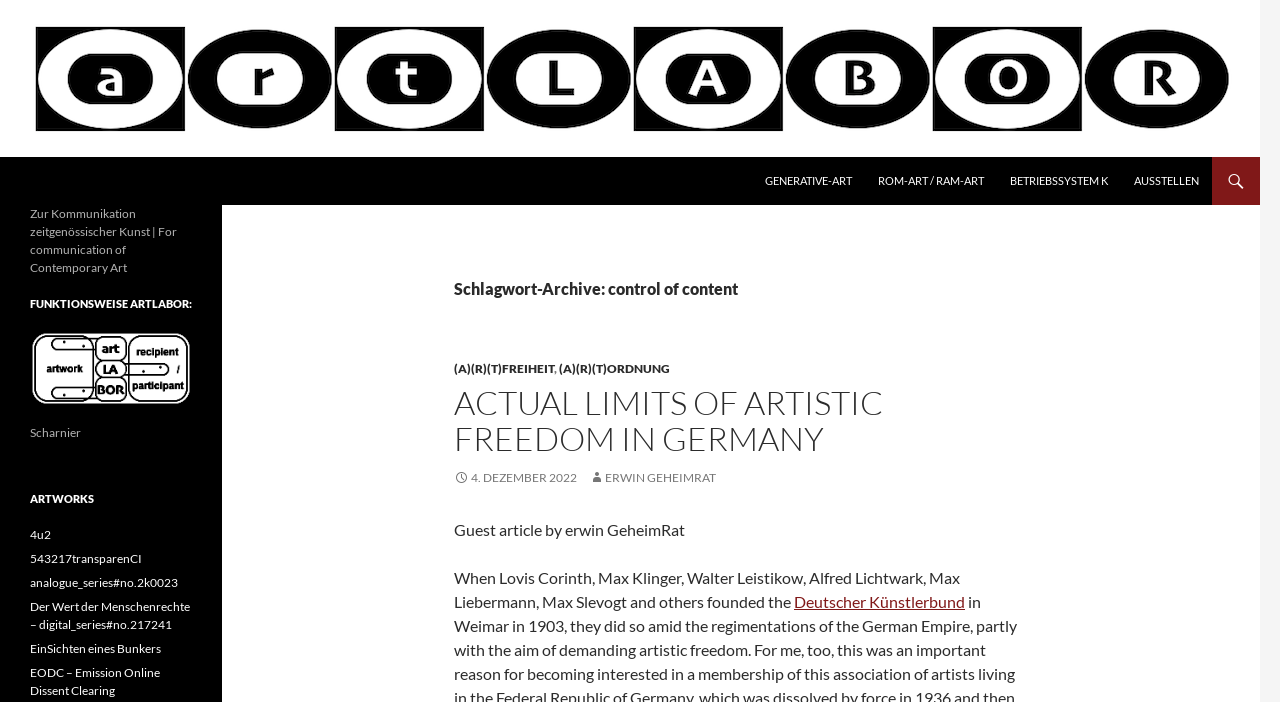What is the author of the guest article?
Using the image, answer in one word or phrase.

Erwin GeheimRat